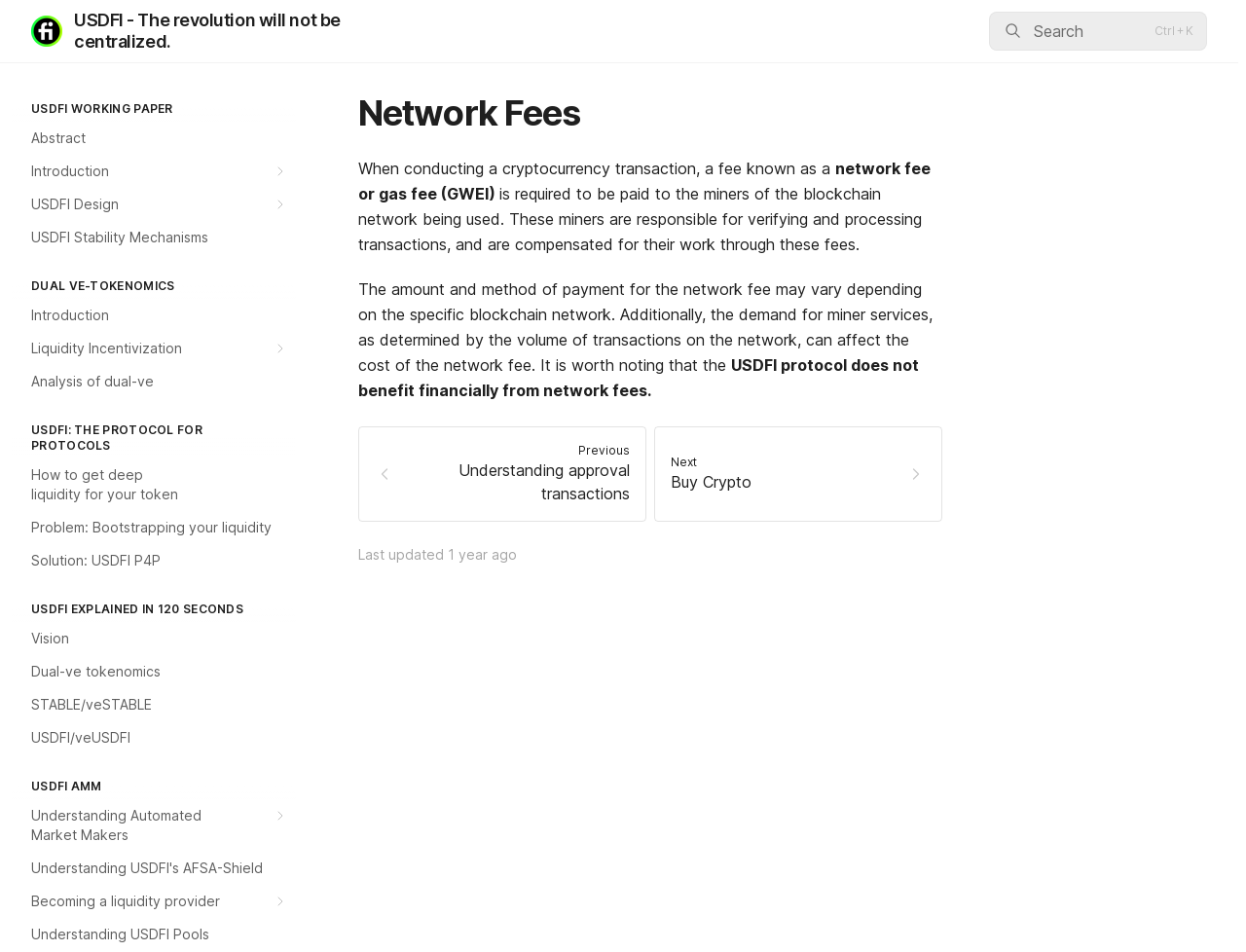Based on the image, provide a detailed response to the question:
What is USDFI?

The webpage does not explicitly define what USDFI is, but based on the context, it appears to be a protocol that does not benefit financially from network fees and has its own tokenomics and stability mechanisms.